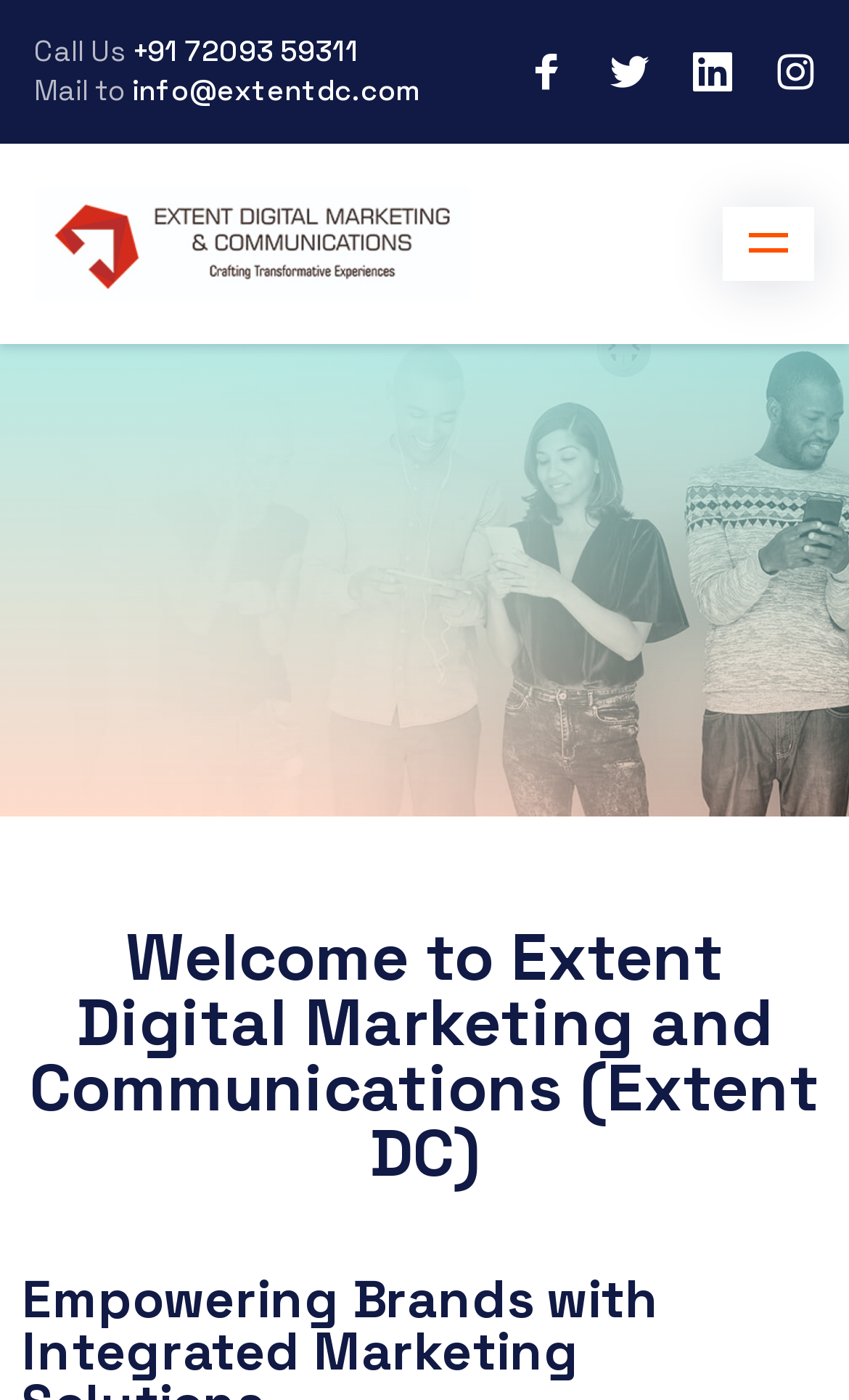What is the name of the company?
Can you give a detailed and elaborate answer to the question?

I found the company name by looking at the top section of the webpage, where it is displayed prominently as 'Extent Digital Marketing & Communications'.